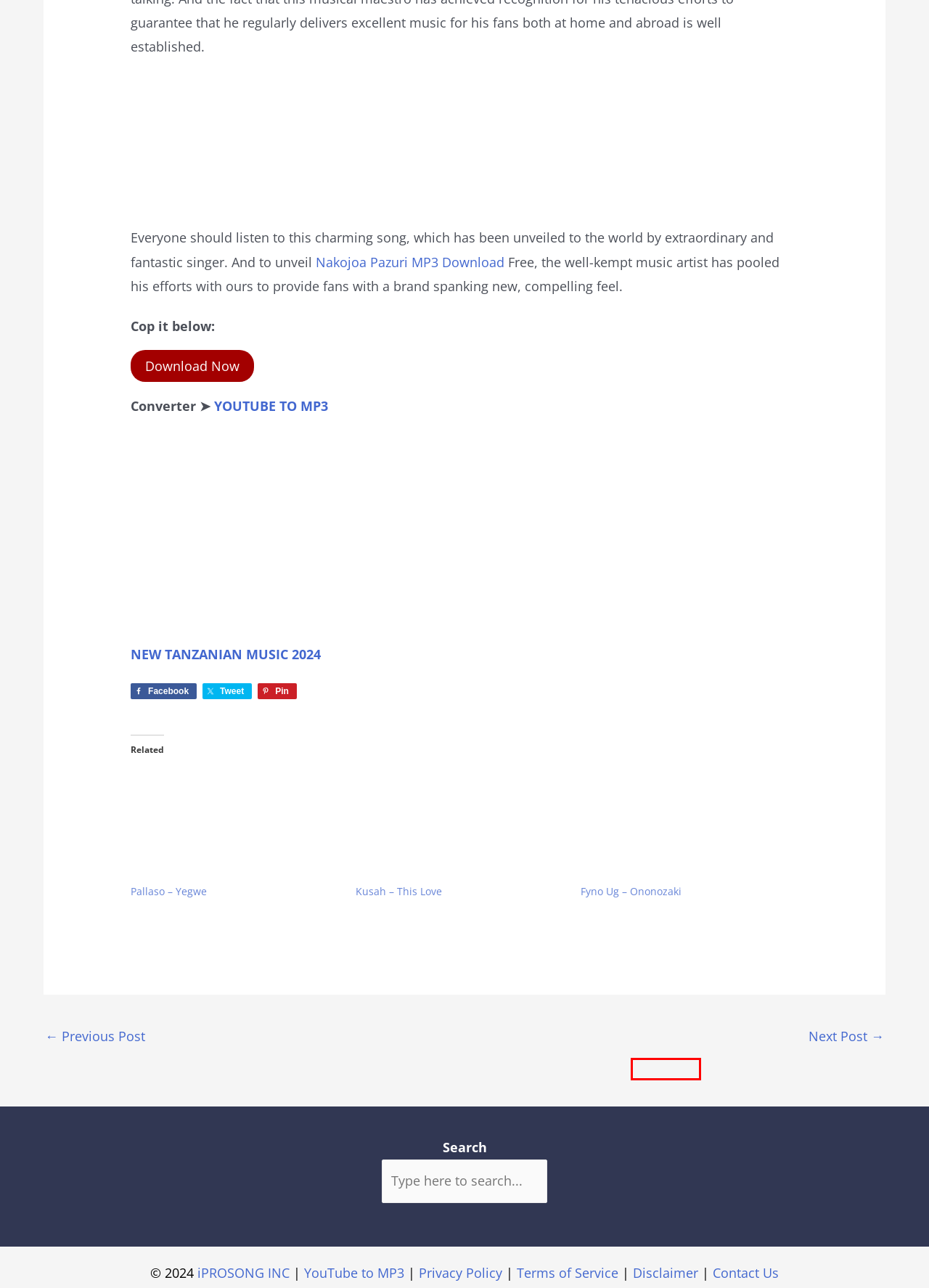You have a screenshot of a webpage with a red bounding box highlighting a UI element. Your task is to select the best webpage description that corresponds to the new webpage after clicking the element. Here are the descriptions:
A. Kusah - This Love MP3 Download
B. Yegwe by Pallaso MP3 Download
C. Tanzanian Music Songs MP3 Download | iPROSONG INC
D. YouTube to MP3 Converter: Free MP3juice Online Comconver
E. African Music Songs MP3 Download | iPROSONG
F. Nonozaki by Fyno MP3 Download
G. Roma ft Chid Benz - Nasikia Harufu MP3 Download
H. Guno Omwaka by Alien Skin MP3 Download

G